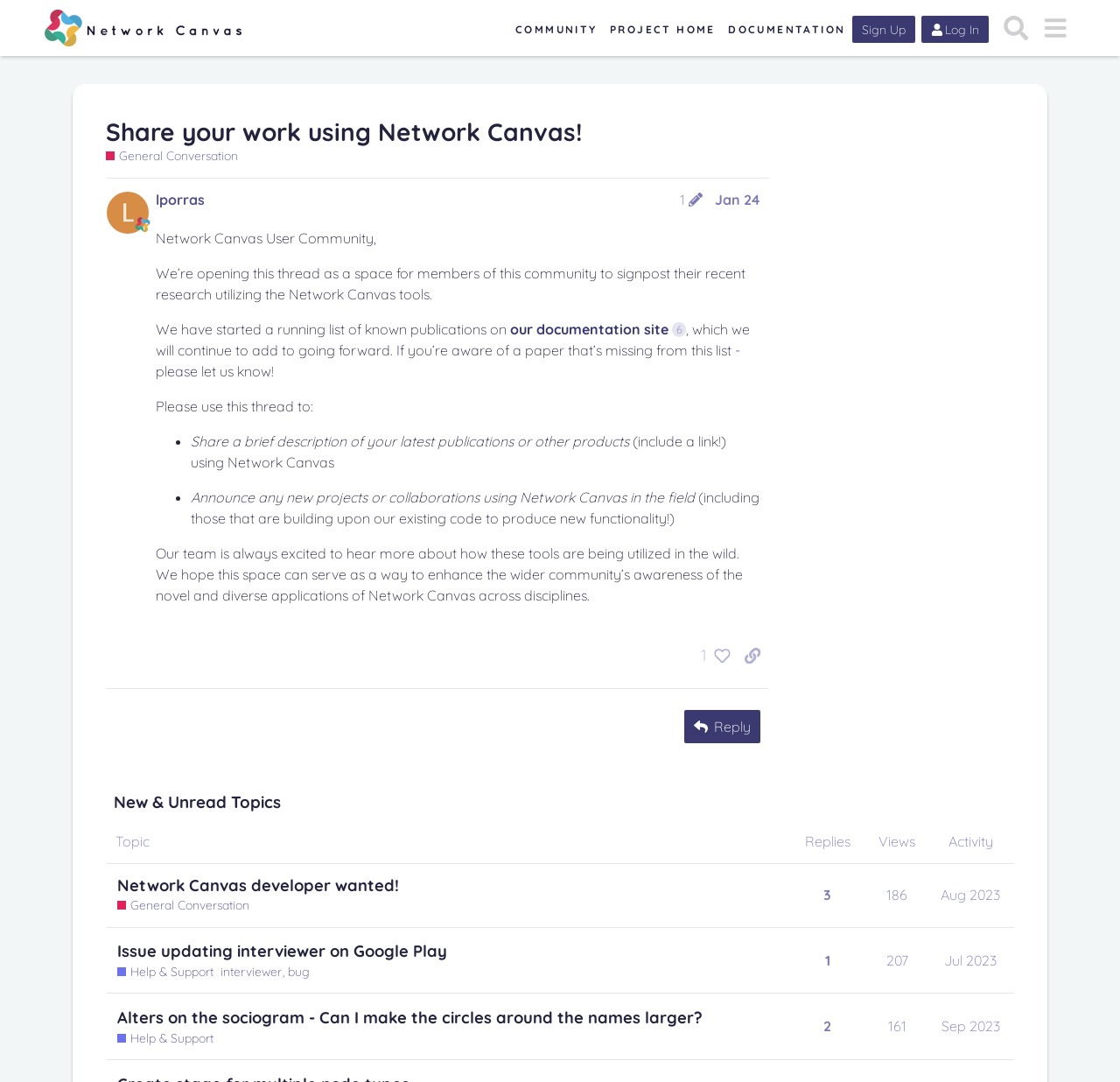Identify the coordinates of the bounding box for the element that must be clicked to accomplish the instruction: "Share the product".

None